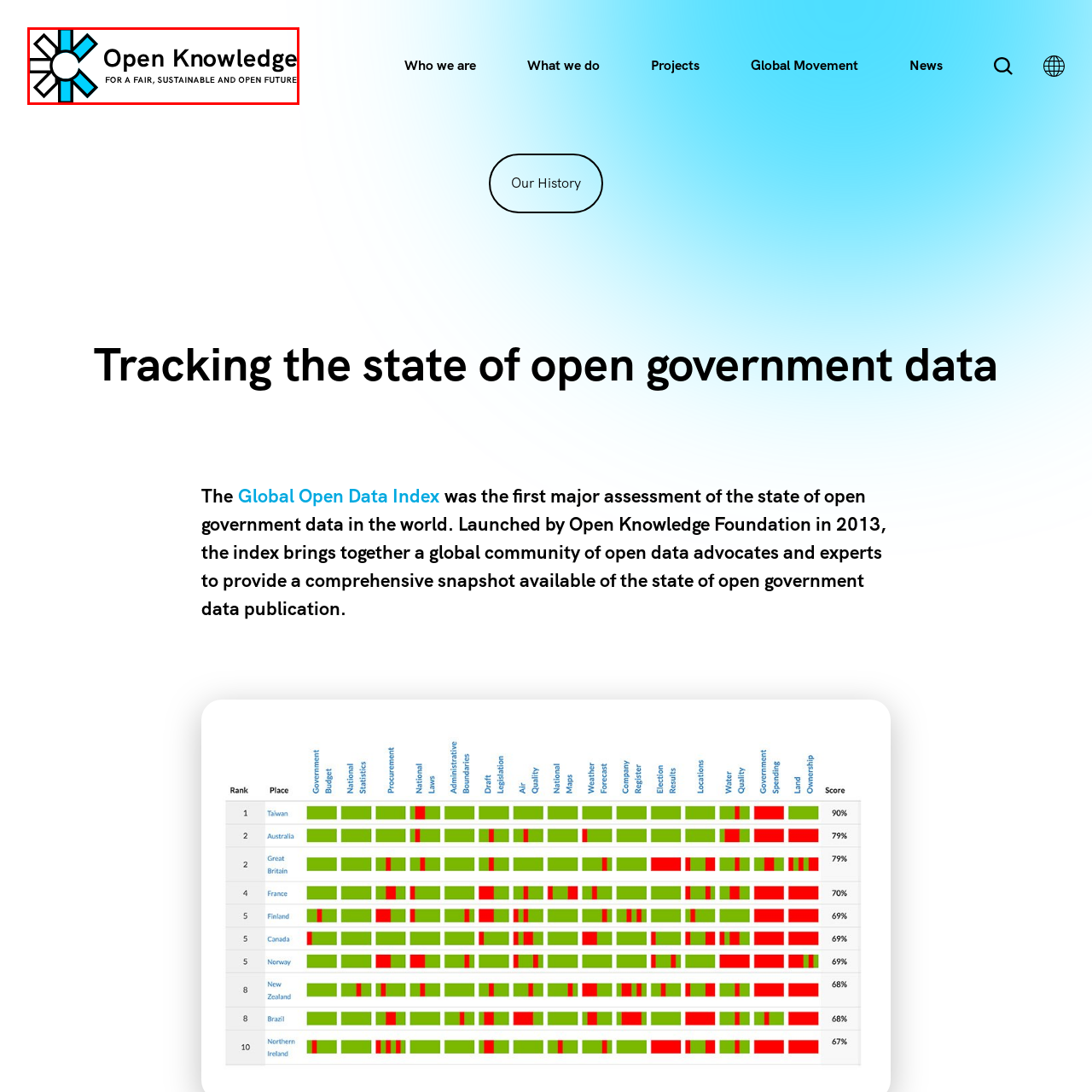Generate a detailed caption for the picture that is marked by the red rectangle.

The image features the logo of the Open Knowledge Foundation, which symbolizes the organization's commitment to promoting transparency, accessibility, and the free flow of information. The logo consists of a central circular shape surrounded by eight stylized rays, complemented by vibrant blue and black elements that convey dynamism and innovation. Below the emblem, the phrase "Open Knowledge" is prominently displayed, further accompanied by the tagline "FOR A FAIR, SUSTAINABLE AND OPEN FUTURE." This reflects the foundation's mission to advocate for open data and the role it plays in fostering equitable and sustainable societal progress.